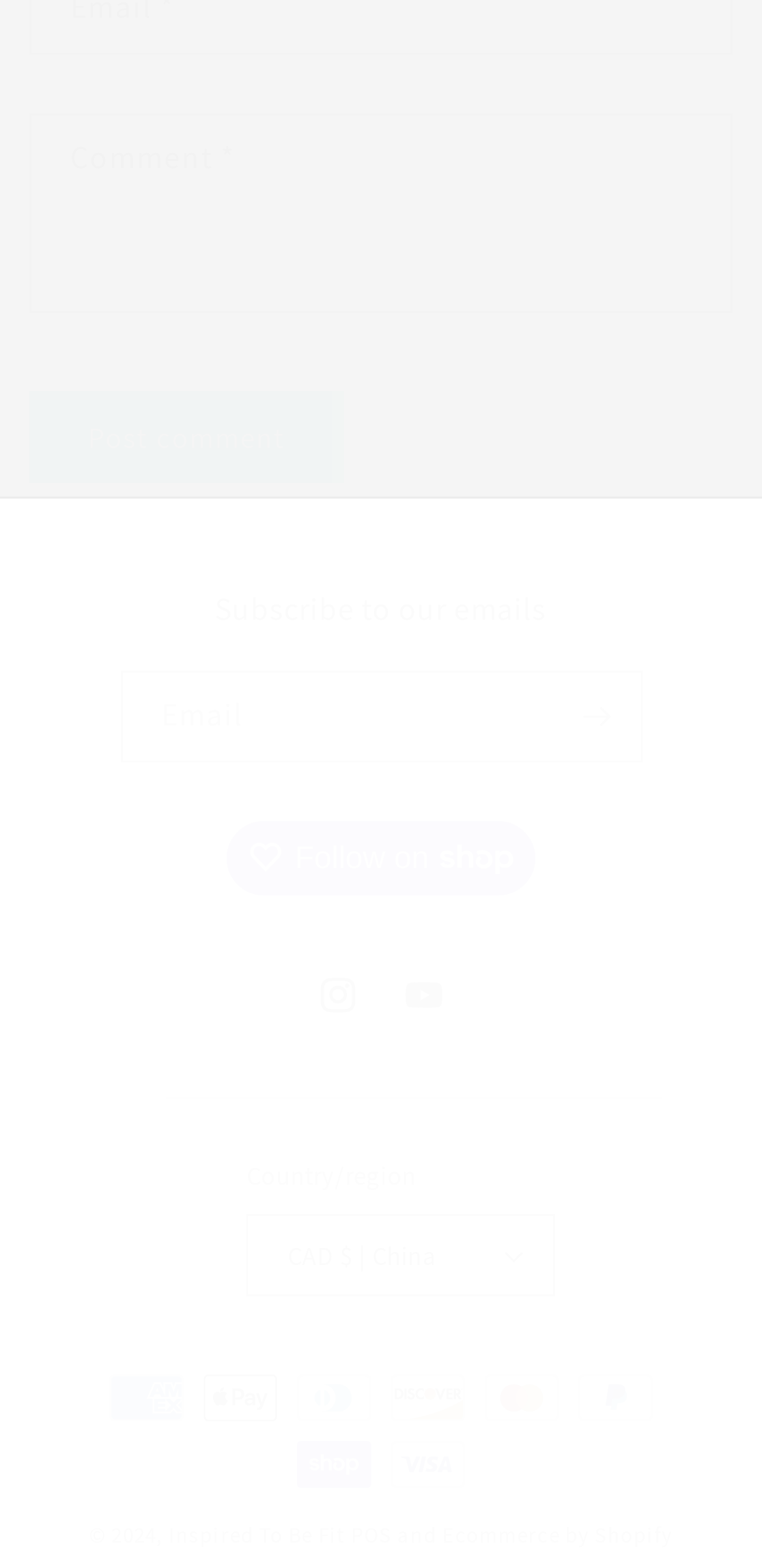Given the element description Inspired To Be Fit, specify the bounding box coordinates of the corresponding UI element in the format (top-left x, top-left y, bottom-right x, bottom-right y). All values must be between 0 and 1.

[0.221, 0.971, 0.454, 0.988]